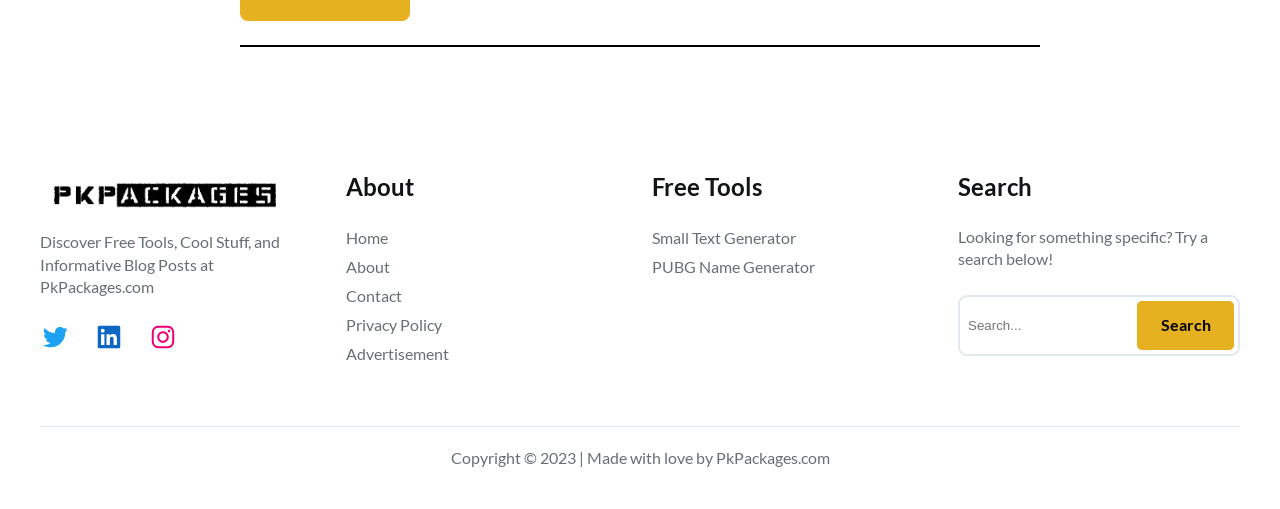Please indicate the bounding box coordinates of the element's region to be clicked to achieve the instruction: "Visit the About page". Provide the coordinates as four float numbers between 0 and 1, i.e., [left, top, right, bottom].

[0.27, 0.501, 0.305, 0.548]